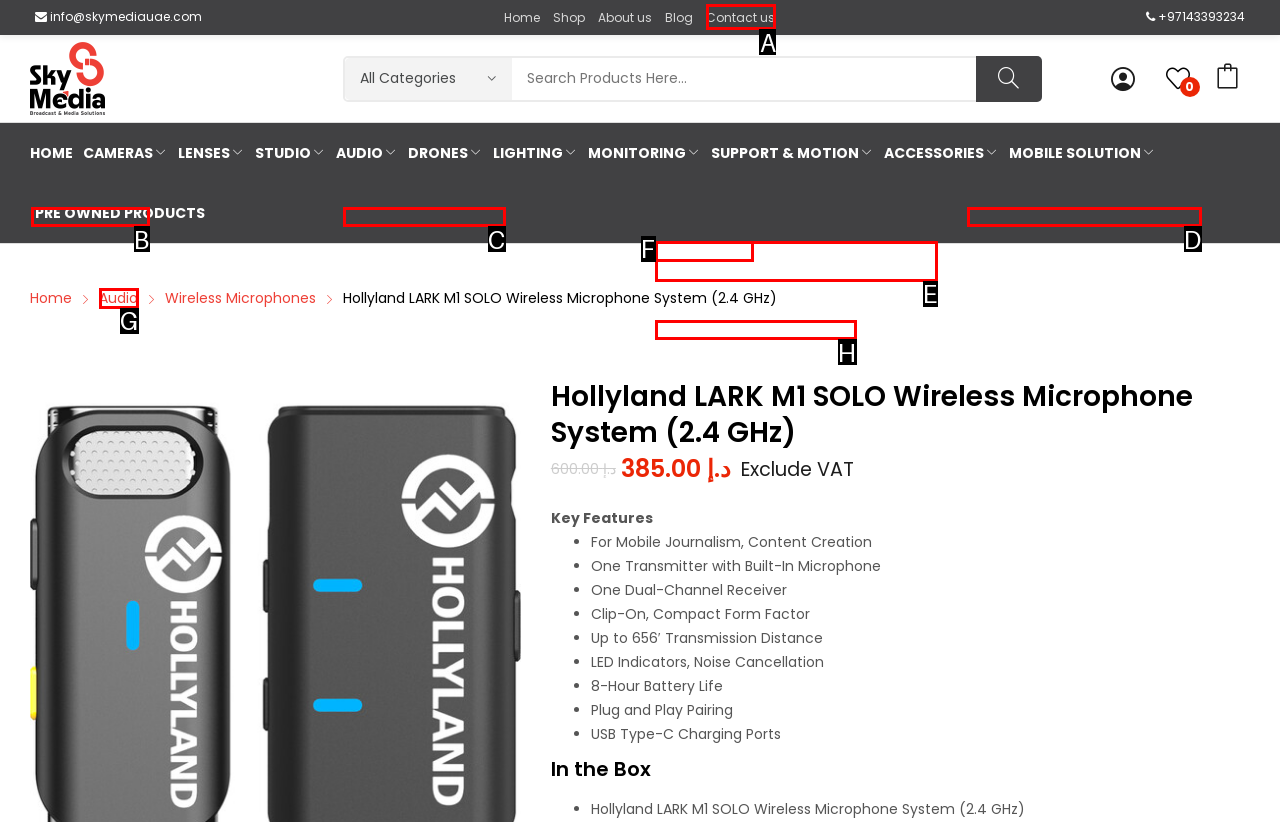Select the letter of the UI element that matches this task: Contact us
Provide the answer as the letter of the correct choice.

A